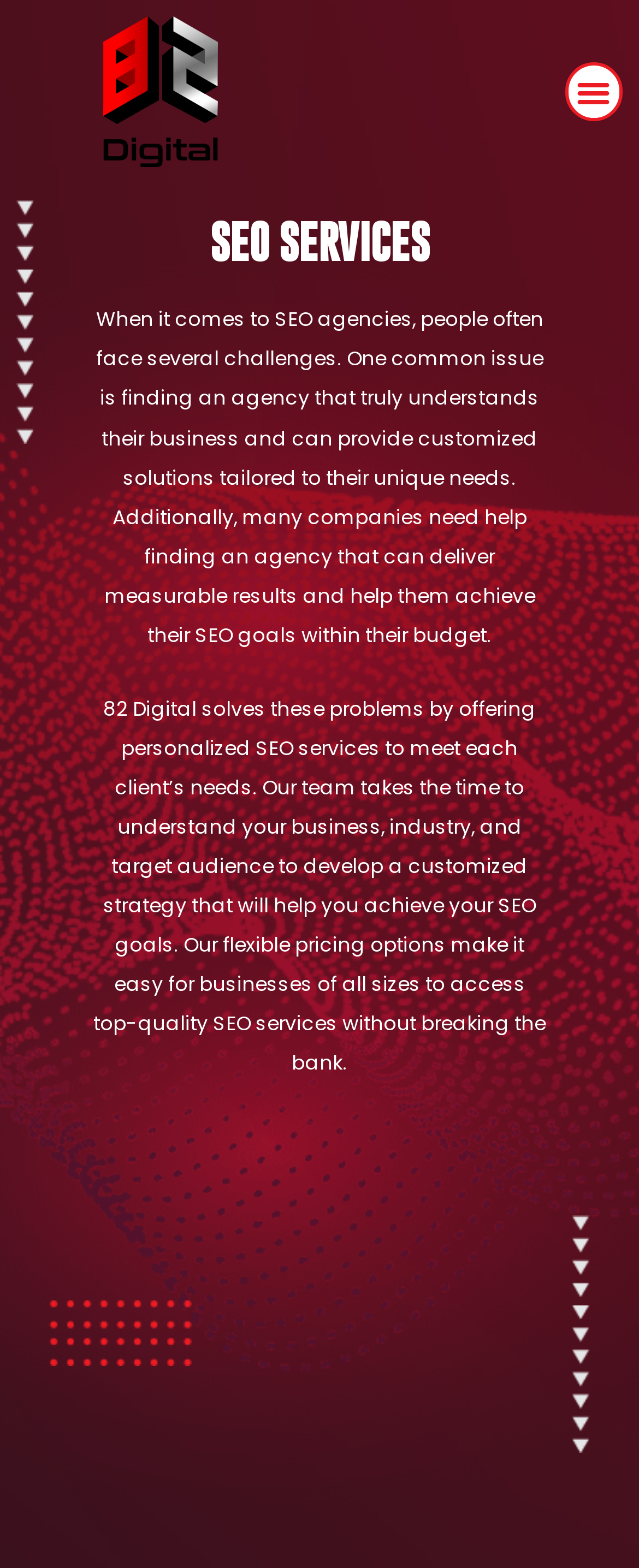From the webpage screenshot, predict the bounding box of the UI element that matches this description: "Menu".

[0.883, 0.04, 0.974, 0.077]